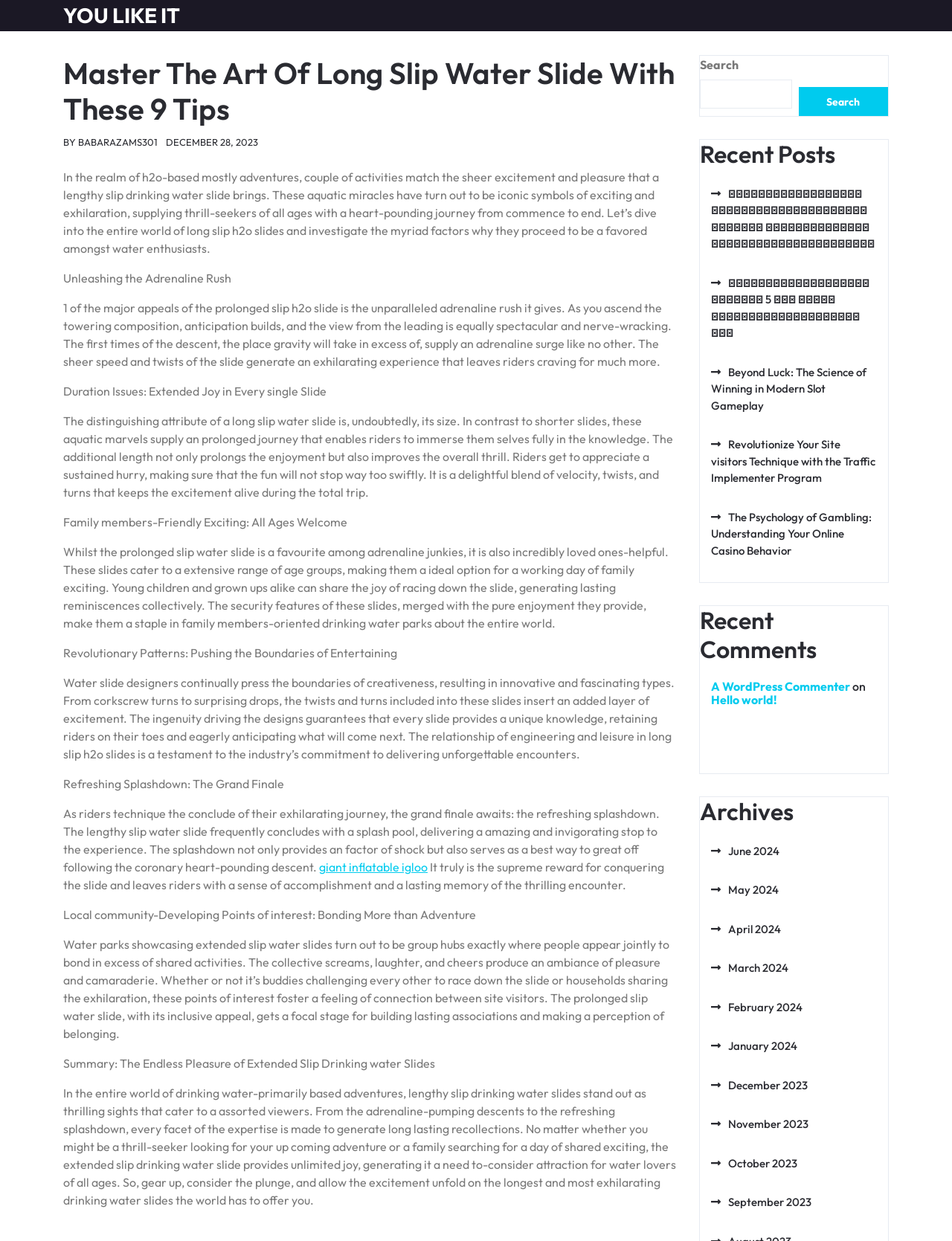Kindly determine the bounding box coordinates of the area that needs to be clicked to fulfill this instruction: "Explore the Victorious Christian chapter".

None